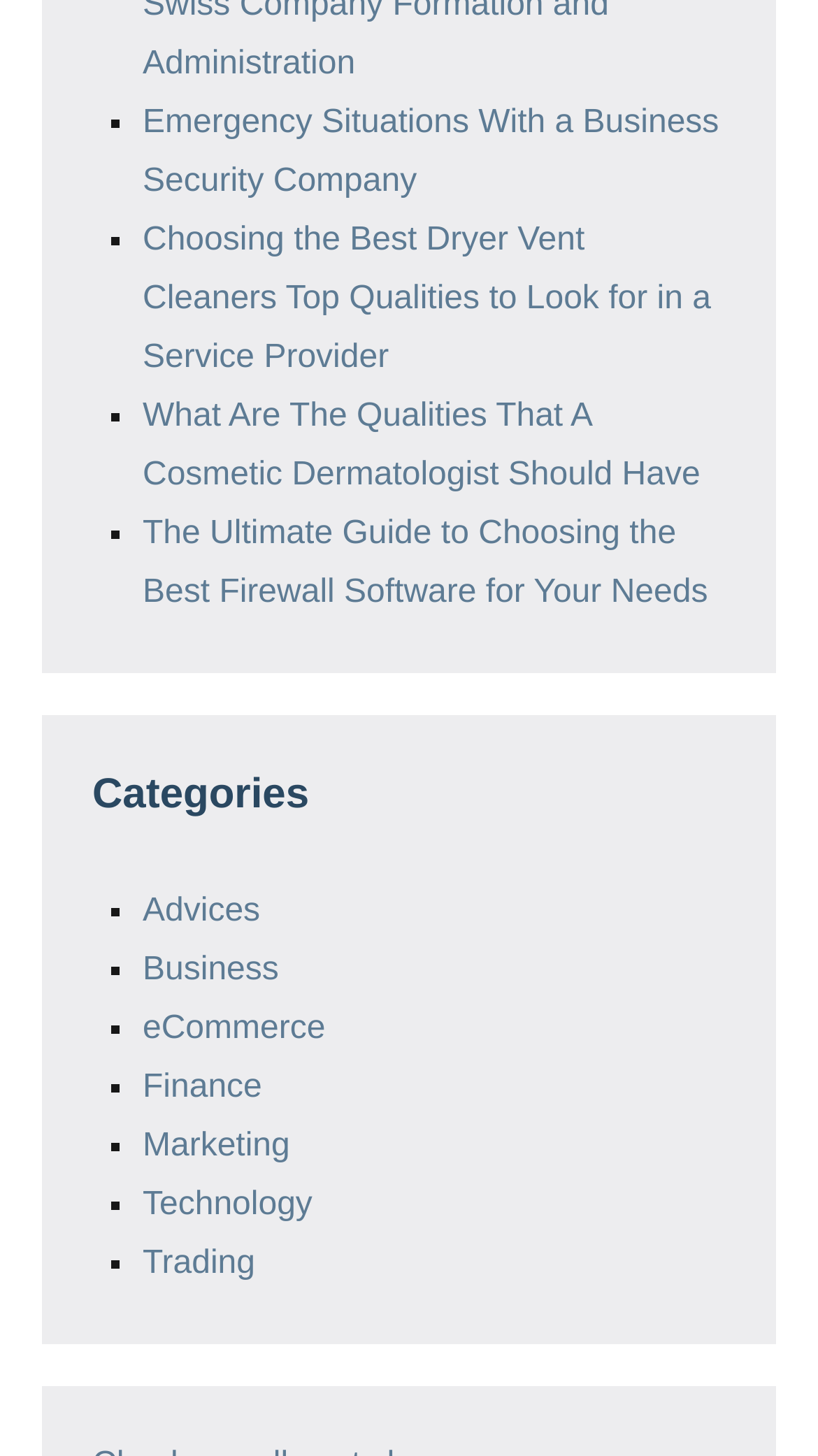What is the first article title?
Please provide a comprehensive answer based on the visual information in the image.

I looked at the first link under the list of articles and found the title 'Emergency Situations With a Business Security Company'.